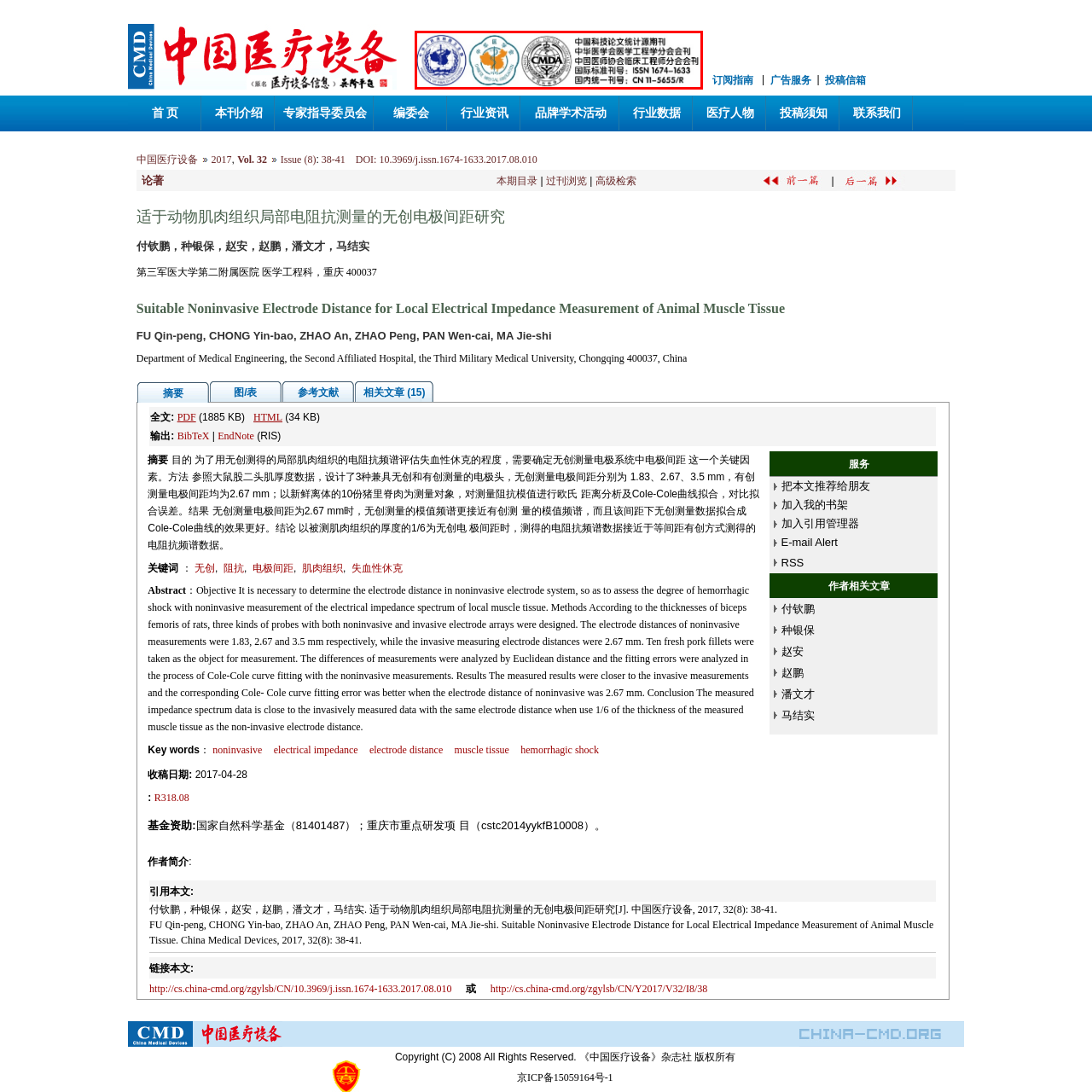What type of institutions do the logos belong to?
Review the image area surrounded by the red bounding box and give a detailed answer to the question.

The logos in the image are from institutions such as the China Medical Device Association, the Chinese Association for Medical Engineering, and another logo associated with medical research or publication. This indicates that the logos belong to medical and academic institutions in China.